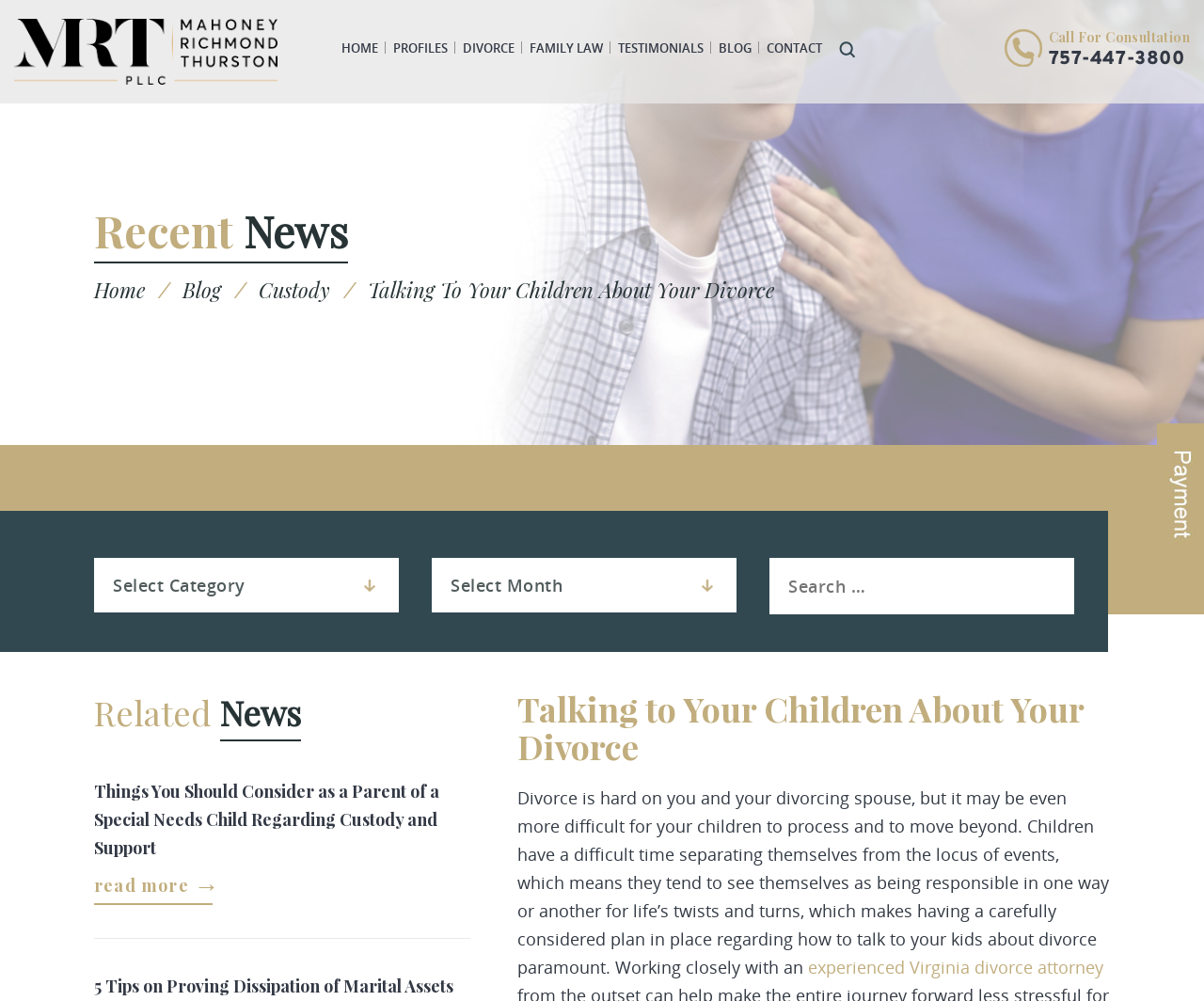Please use the details from the image to answer the following question comprehensively:
What is the phone number to call for consultation?

The phone number to call for consultation can be found in the top-right corner of the webpage, where it says 'Call For Consultation' and then the phone number '757-447-3800'.